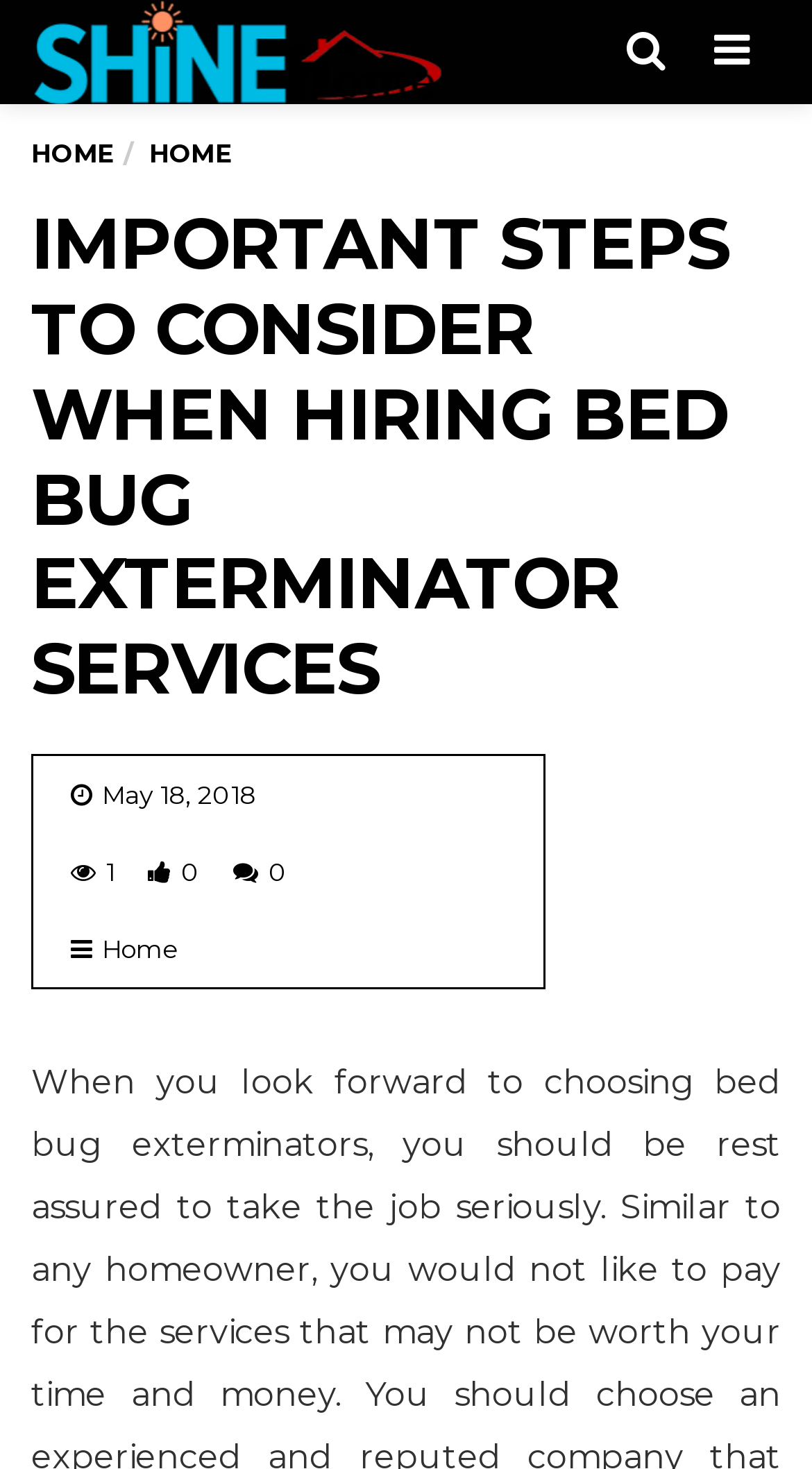What is the topic of the current article?
Based on the image, answer the question in a detailed manner.

The heading 'IMPORTANT STEPS TO CONSIDER WHEN HIRING BED BUG EXTERMINATOR SERVICES' suggests that the current article is about hiring bed bug exterminator services.